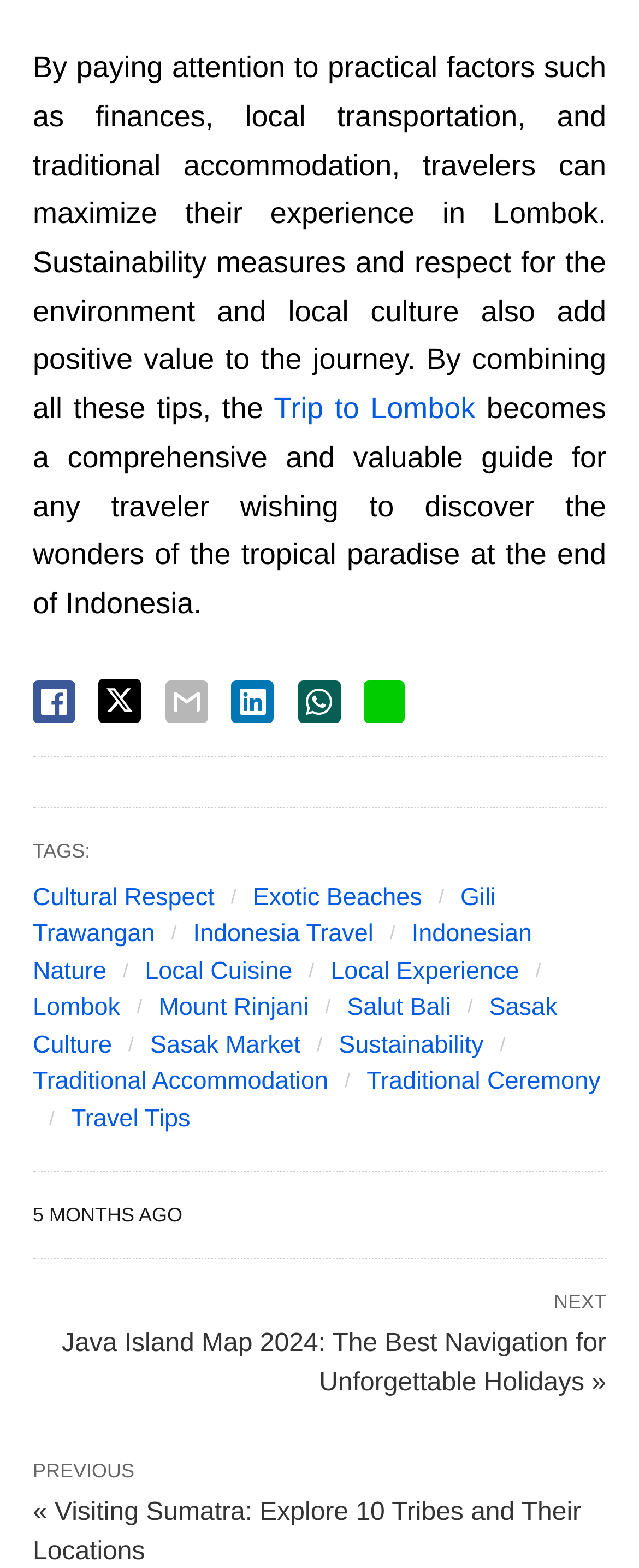How old is the article?
Refer to the image and answer the question using a single word or phrase.

5 months